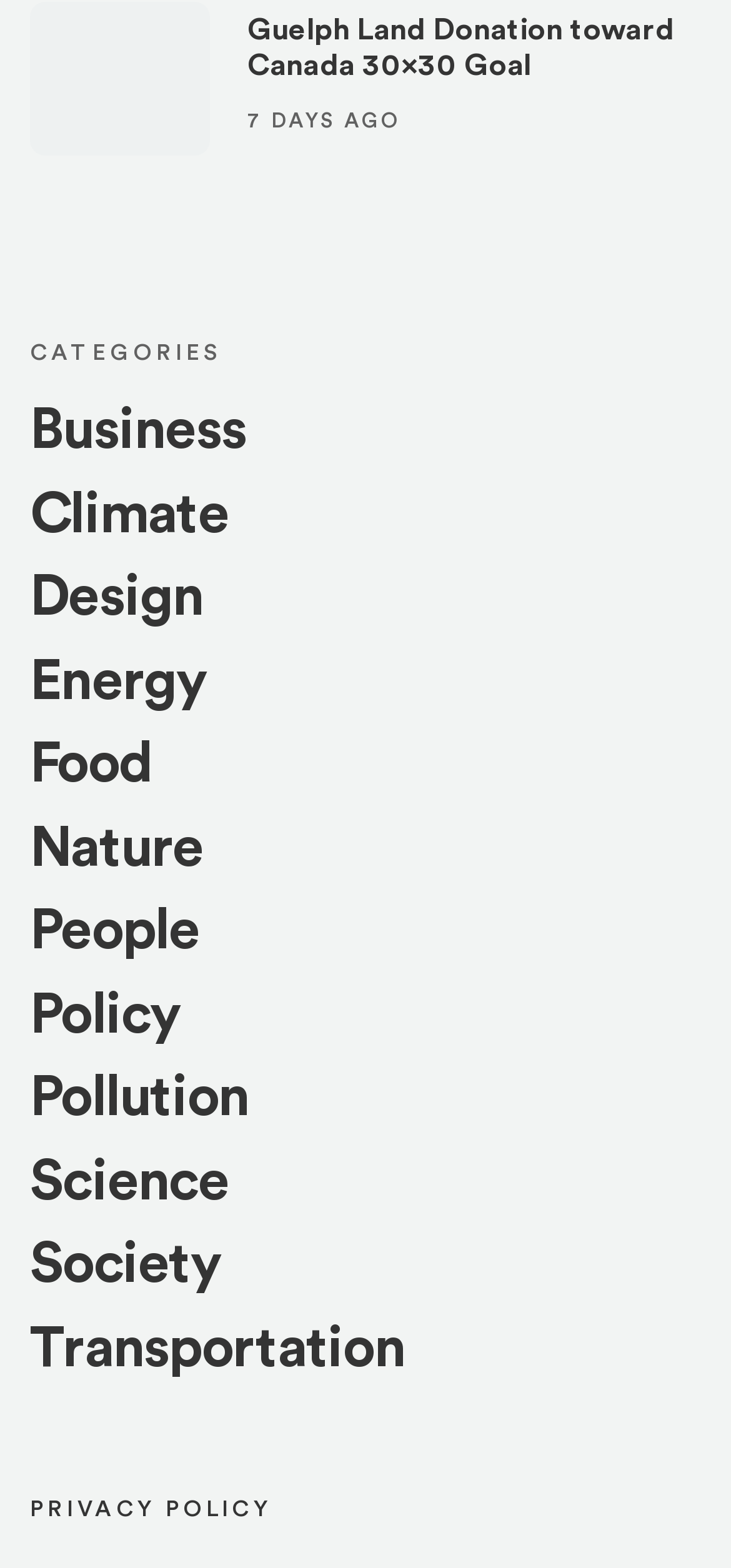Provide a one-word or short-phrase answer to the question:
How many categories are available?

11